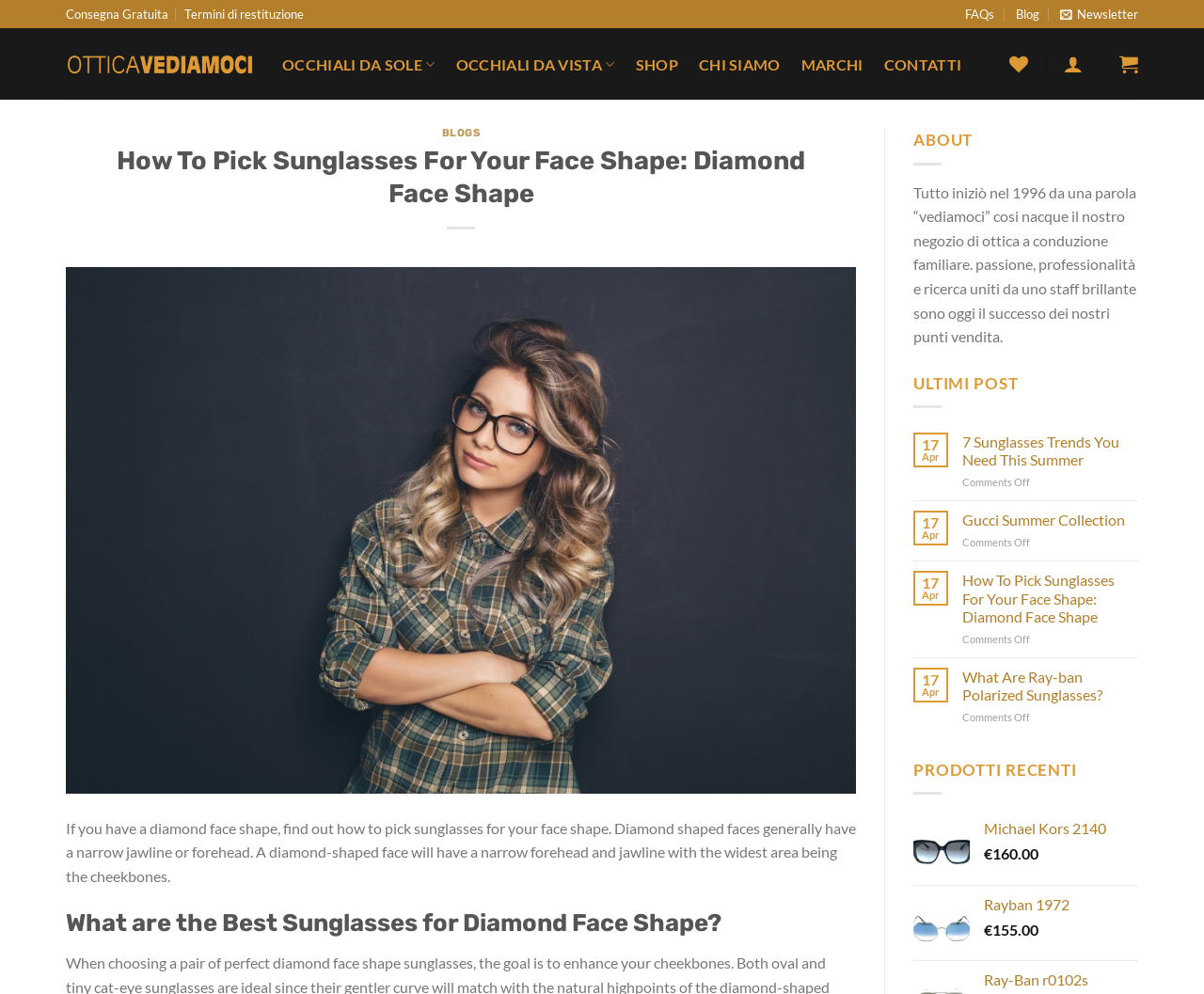Please identify the bounding box coordinates of the element that needs to be clicked to perform the following instruction: "View 7 Sunglasses Trends You Need This Summer".

[0.799, 0.435, 0.945, 0.471]